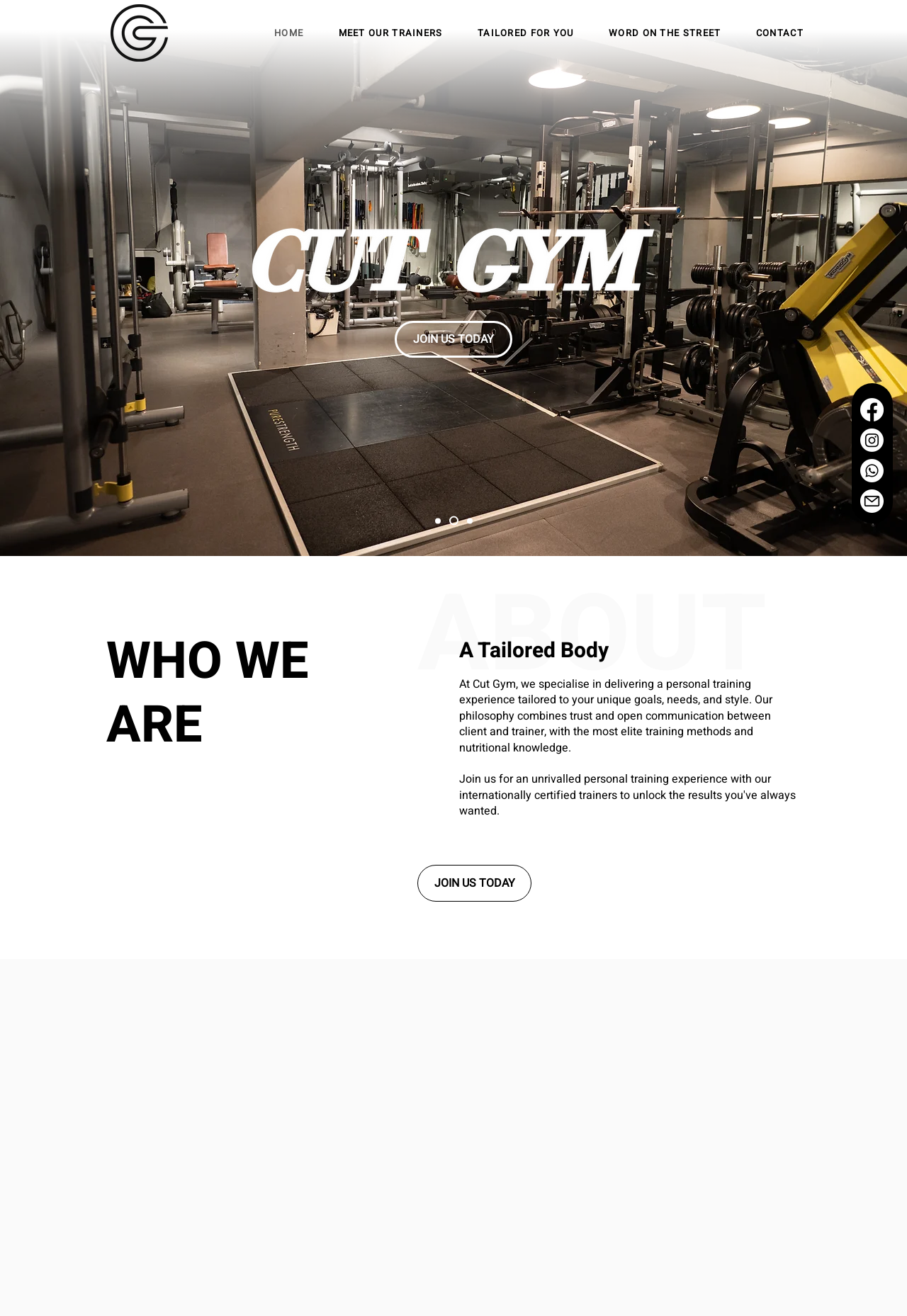Determine the bounding box coordinates for the region that must be clicked to execute the following instruction: "Click the 'HOME' link".

[0.286, 0.015, 0.351, 0.036]